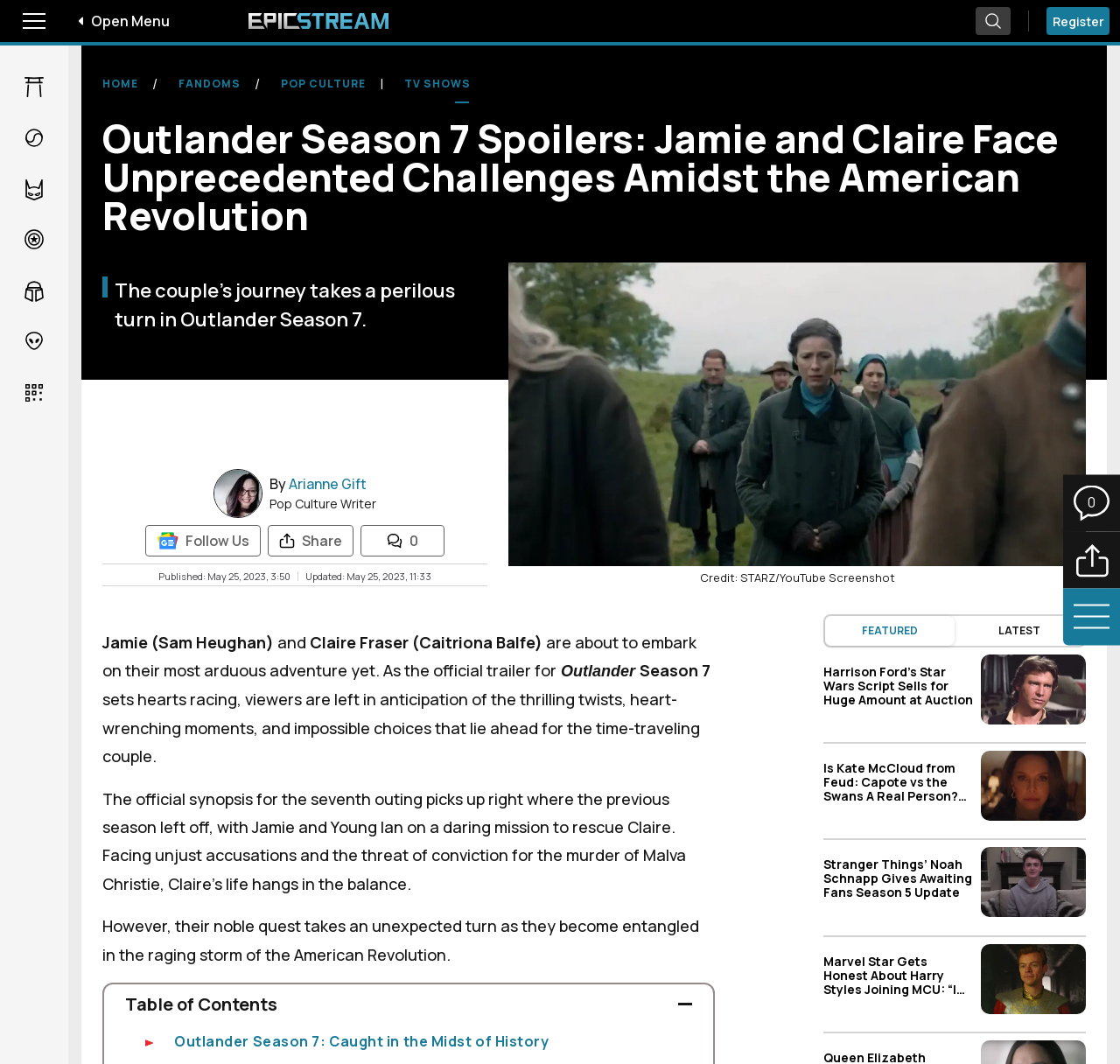Using details from the image, please answer the following question comprehensively:
What is the category of the article?

I determined the category of the article by looking at the navigation menu at the top of the webpage, which includes categories such as Anime, K-Wave, DC, Marvel, Star Wars, and Fantasy & Sci-Fi. The article is categorized under Pop Culture, as indicated by the link 'POP CULTURE' in the navigation menu.